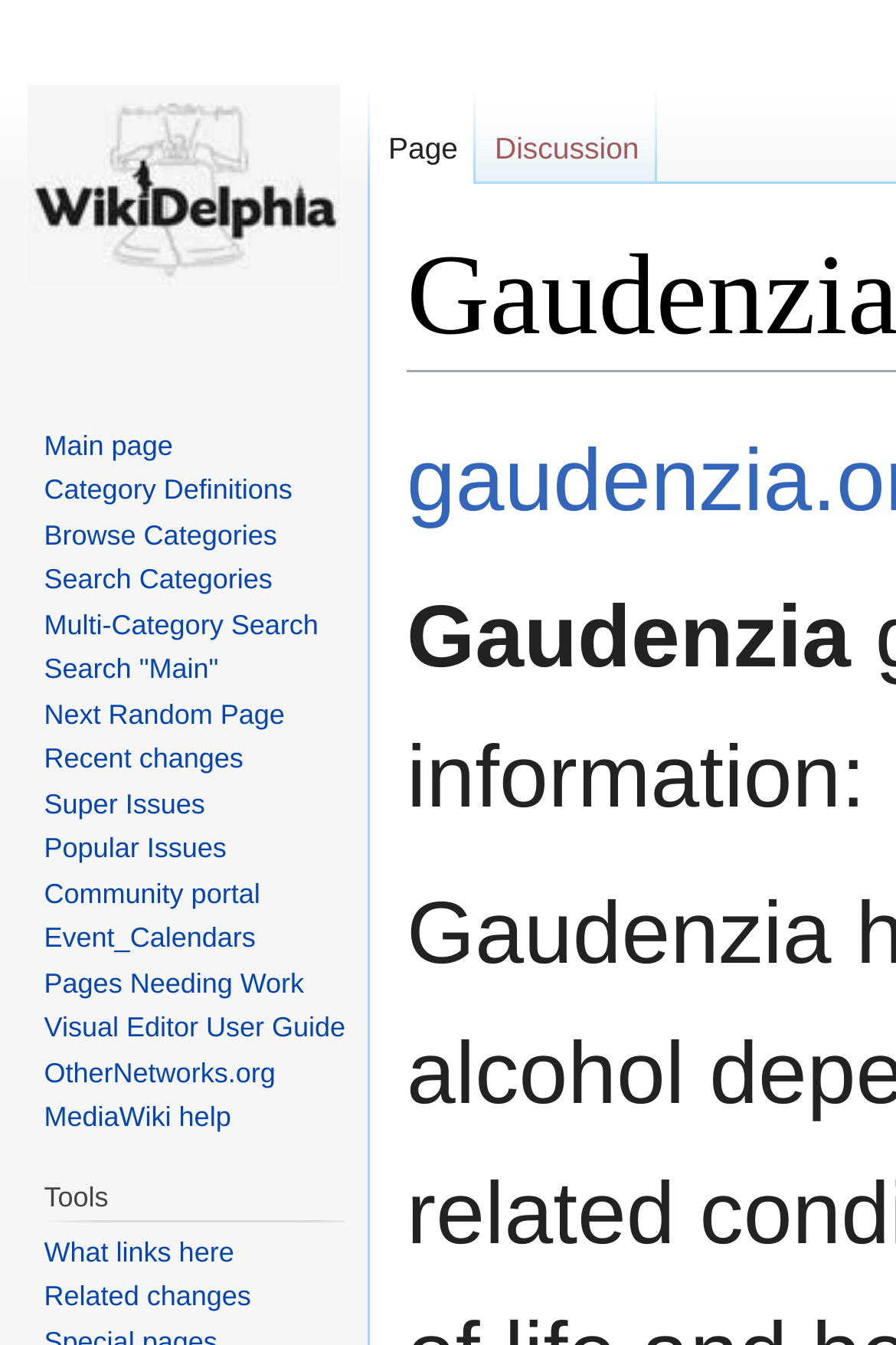Locate the bounding box of the UI element described by: "Visual Editor User Guide" in the given webpage screenshot.

[0.049, 0.752, 0.386, 0.776]